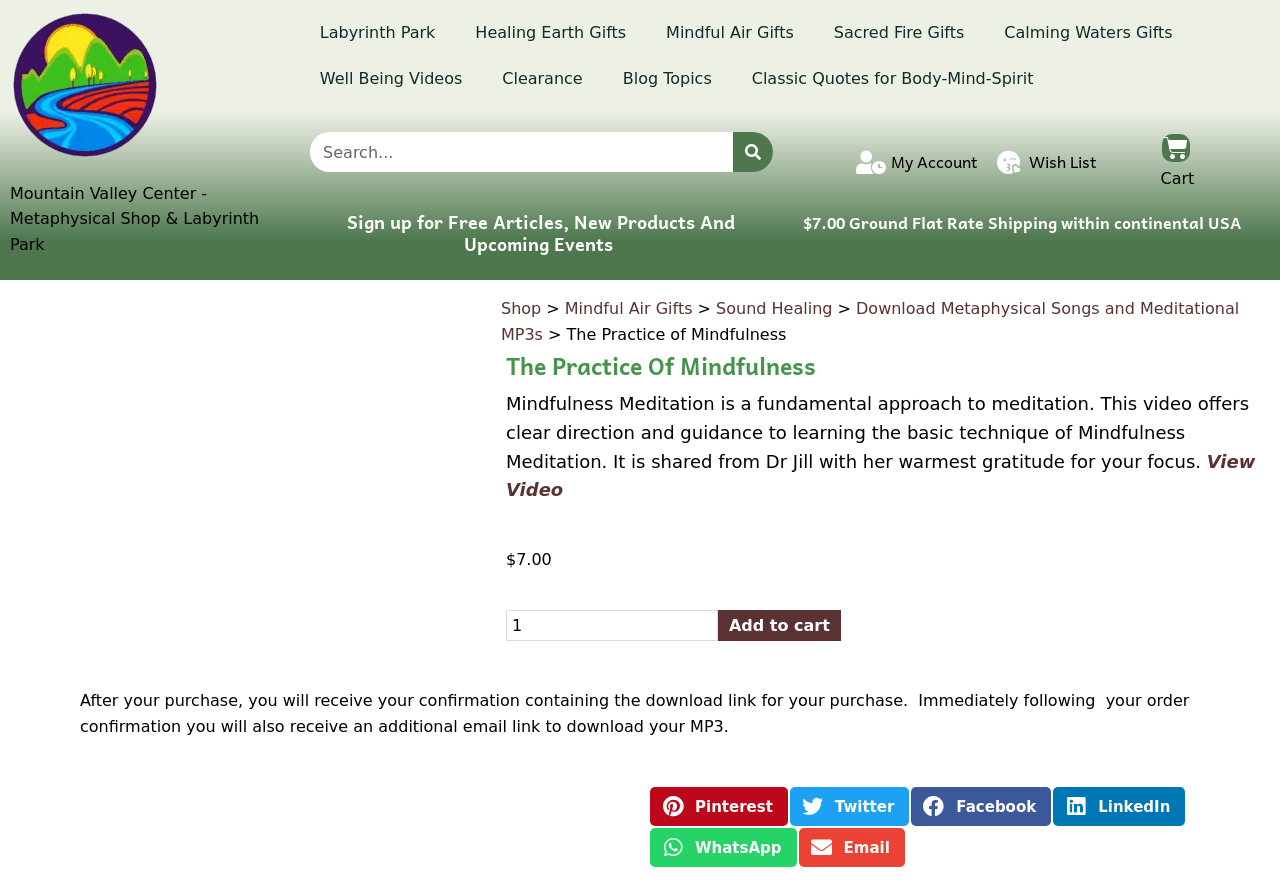Extract the bounding box for the UI element that matches this description: "Add to cart".

[0.561, 0.69, 0.657, 0.725]